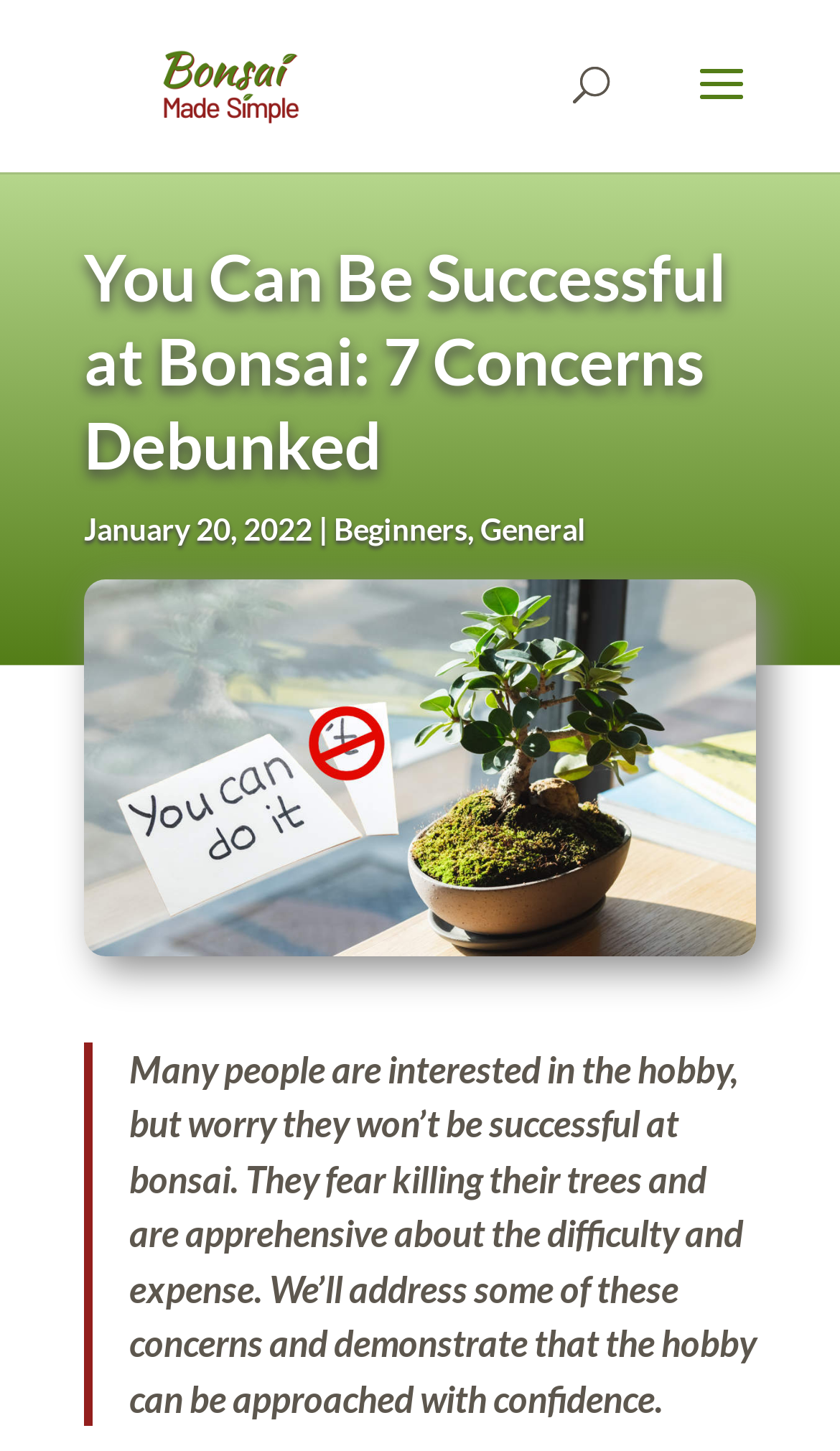Respond to the following question with a brief word or phrase:
What is the topic of the article?

Bonsai